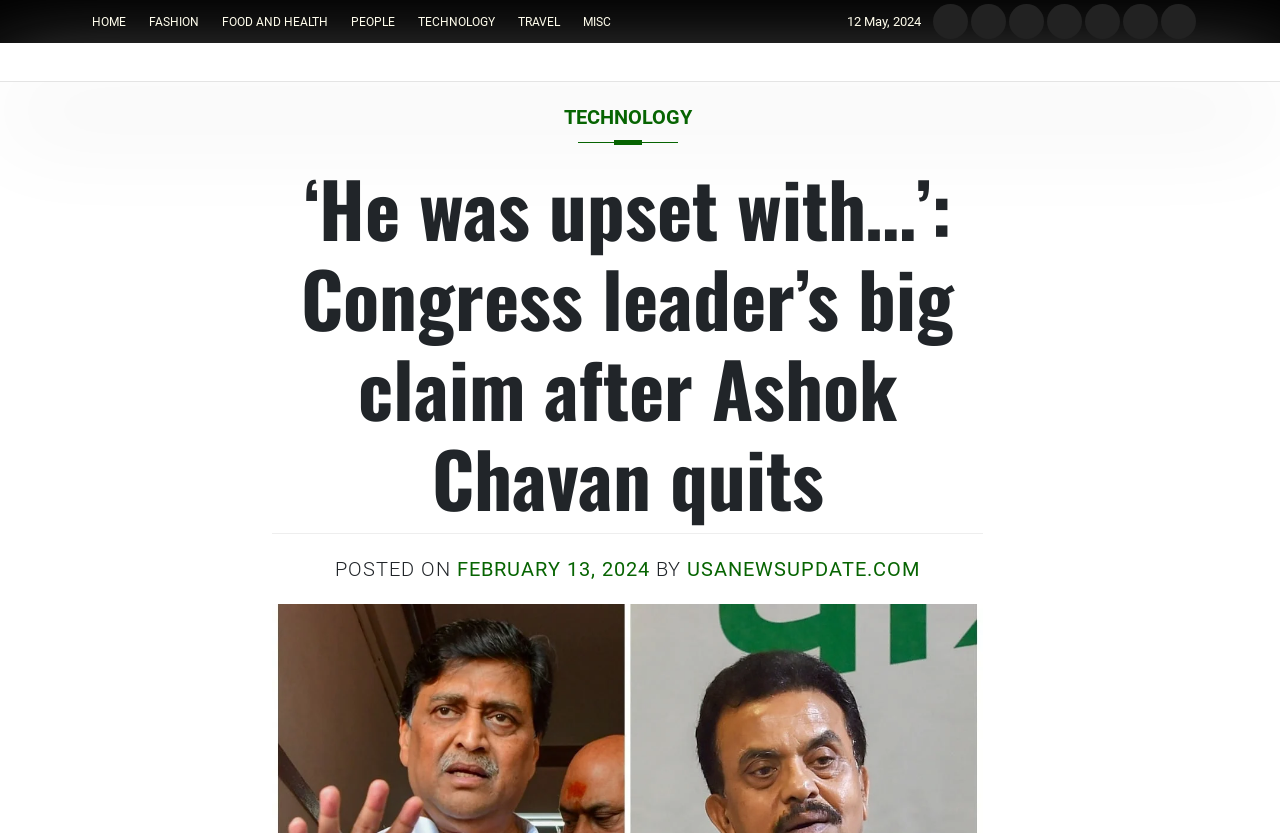Provide the bounding box for the UI element matching this description: "Food and Health".

[0.166, 0.014, 0.264, 0.038]